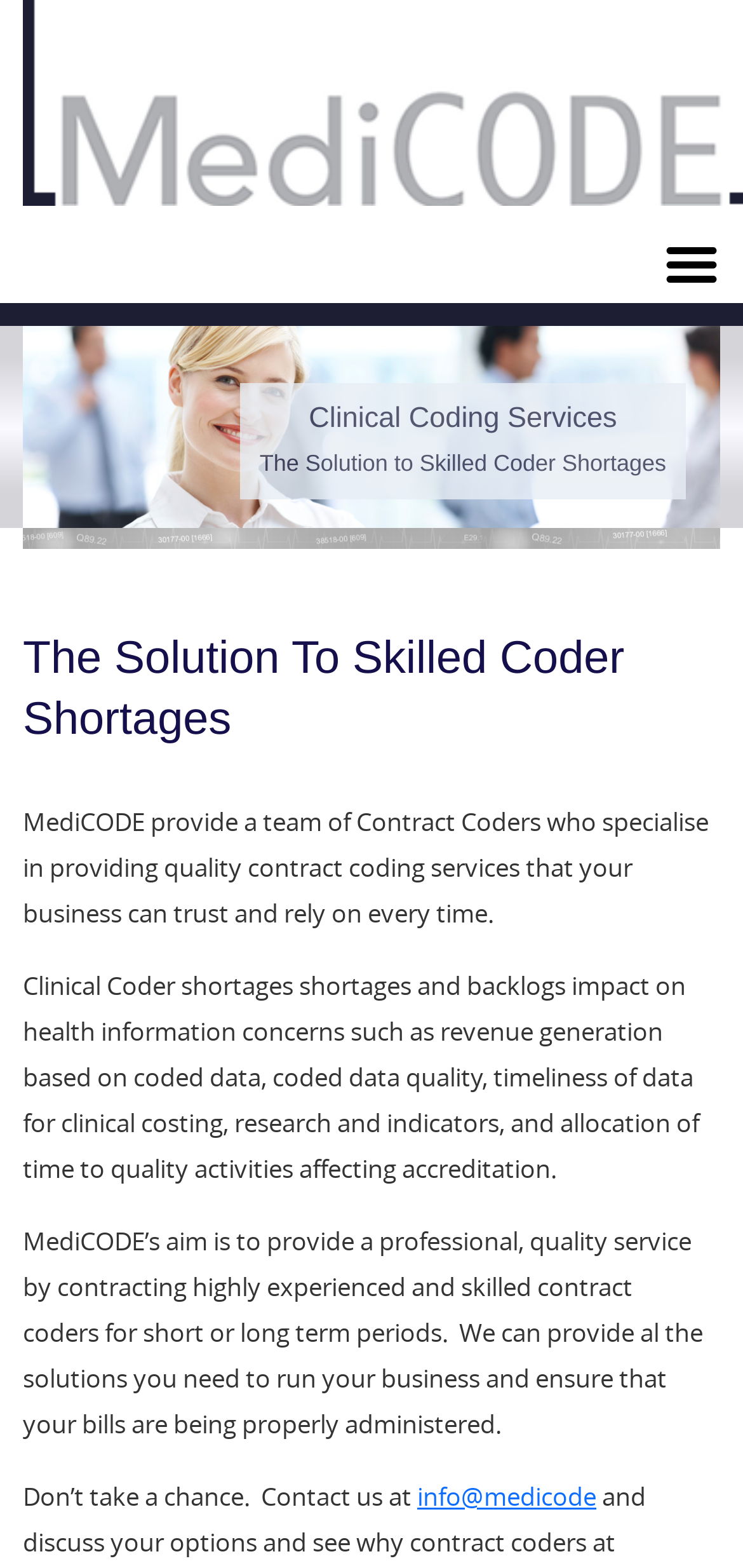Provide a brief response to the question below using one word or phrase:
What is the main service provided by MediCODE?

Contract coding services